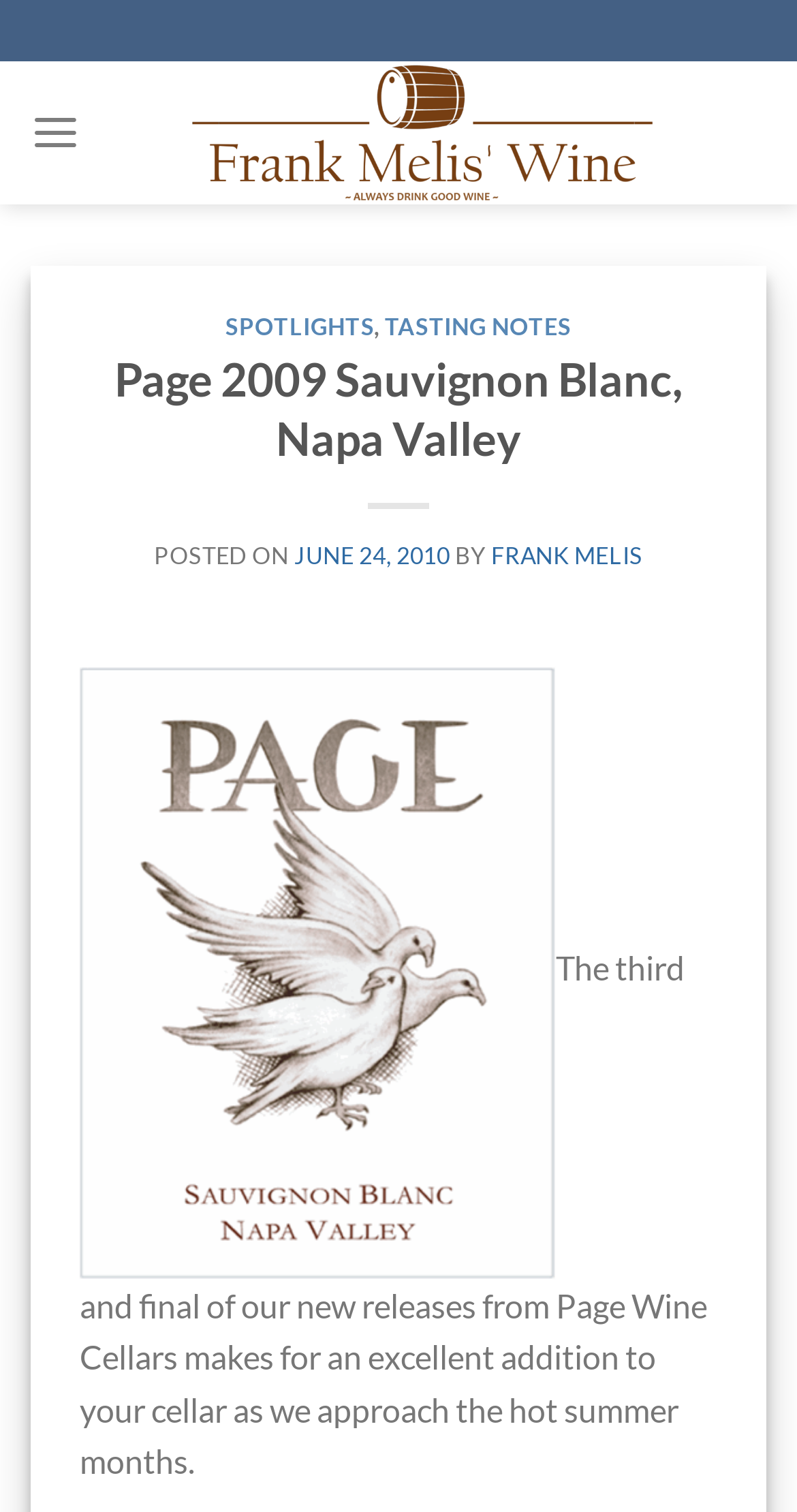Generate the text content of the main headline of the webpage.

Page 2009 Sauvignon Blanc, Napa Valley